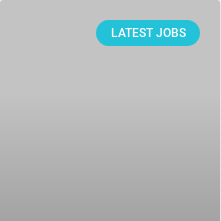Construct a detailed narrative about the image.

This image features a prominent button labeled "LATEST JOBS," highlighted against a soft gray background. The button is styled in a vibrant turquoise color, making it stand out as a key interactive element on the webpage. This button invites users to explore the most recent job opportunities available, emphasizing its importance in the context of career searches and recruitment. The layout suggests that it is part of a broader section dedicated to job postings, enhancing user engagement and navigation on the site.